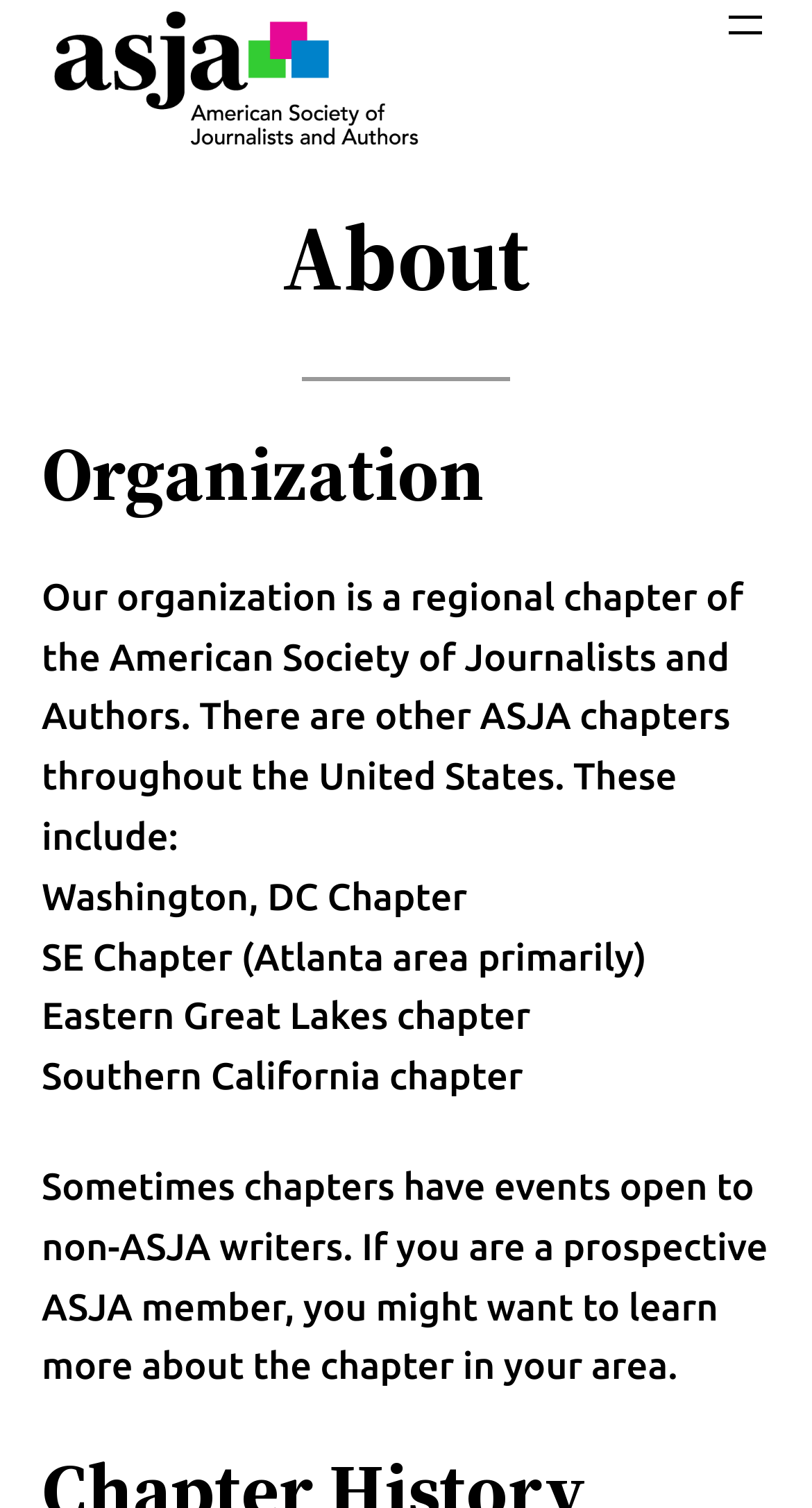Provide your answer in a single word or phrase: 
What is the last sentence of the webpage about?

prospective ASJA members